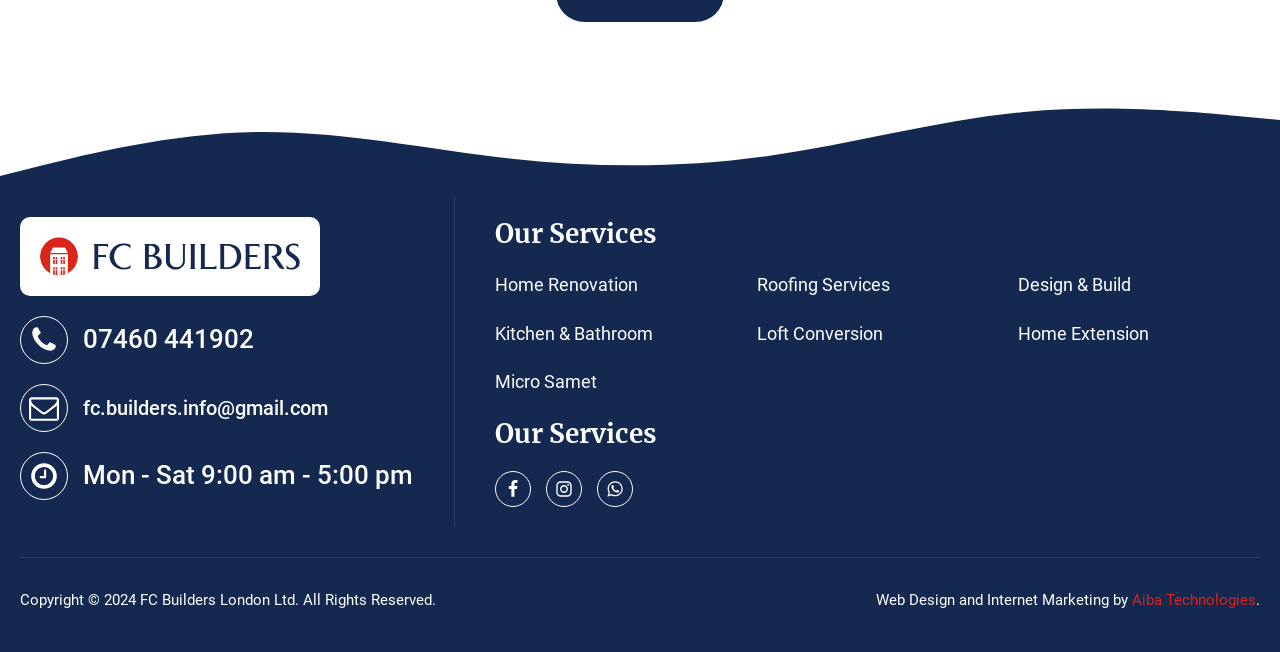Answer in one word or a short phrase: 
What are the company's social media platforms?

Facebook, Instagram, WhatsApp